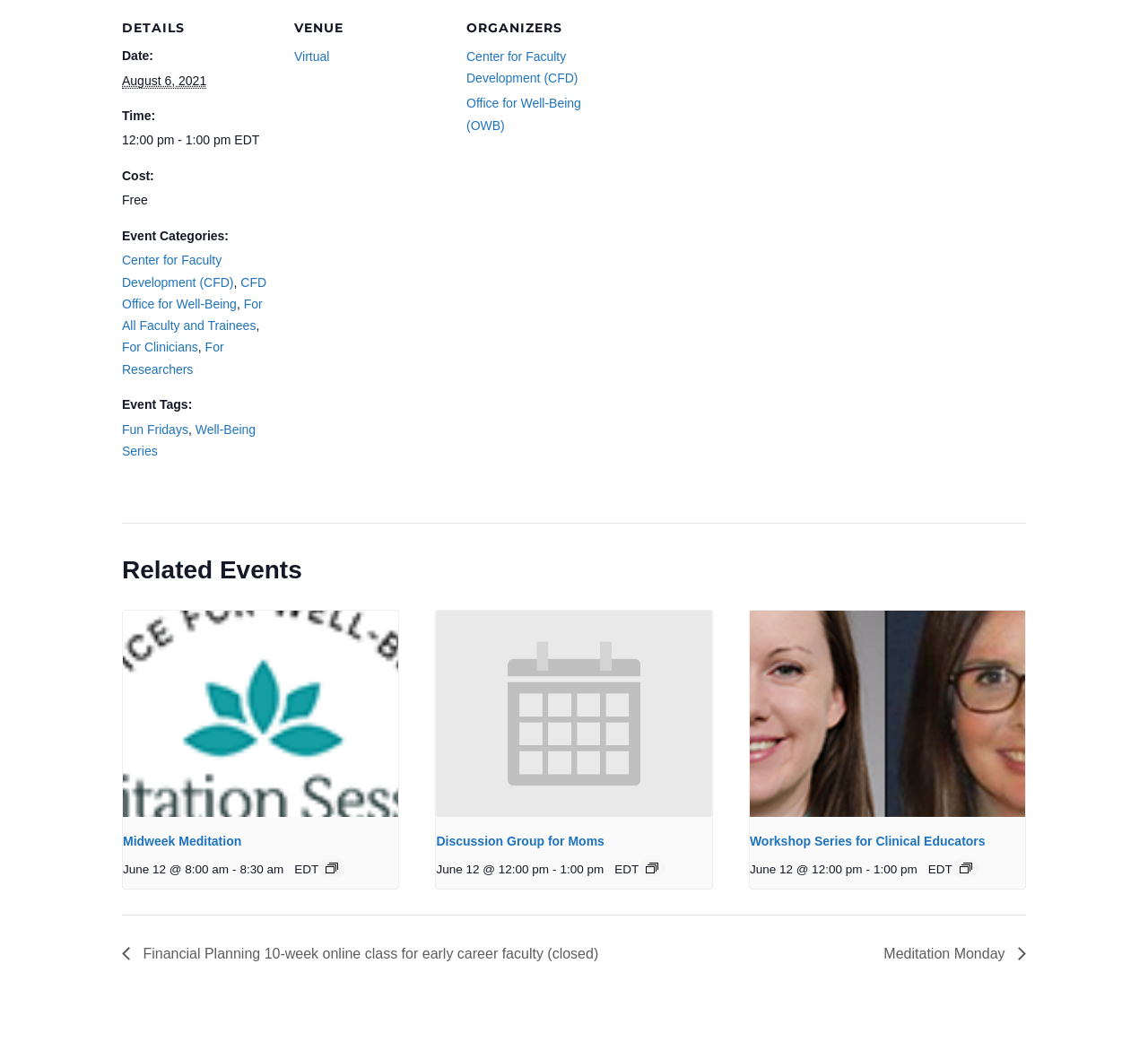What is the cost of the event?
Refer to the image and give a detailed answer to the query.

I found the answer by looking at the 'DETAILS' section, where it lists 'Cost:' as 'Free'.